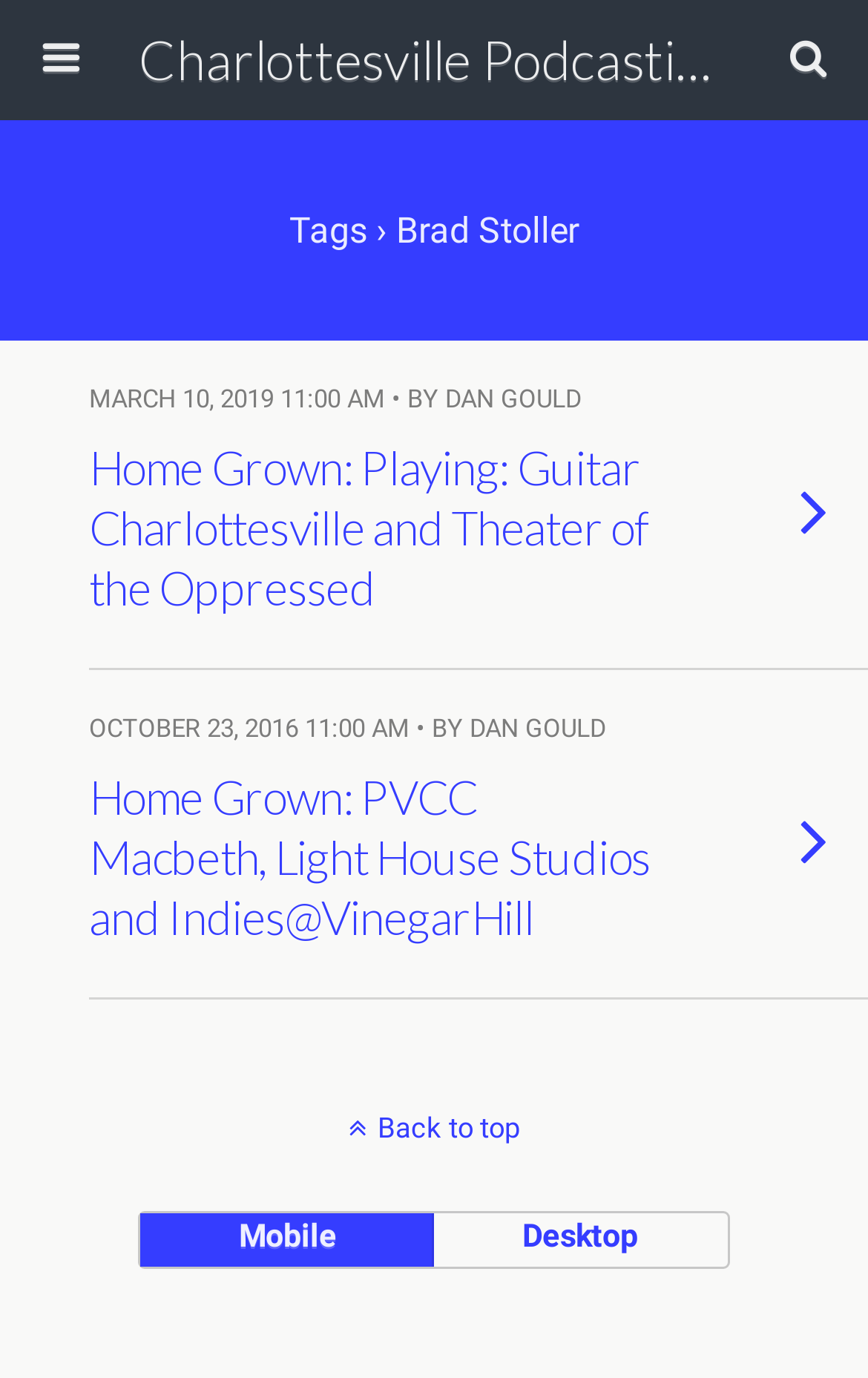Answer the following in one word or a short phrase: 
What is the topic of the first podcast episode listed?

Guitar Charlottesville